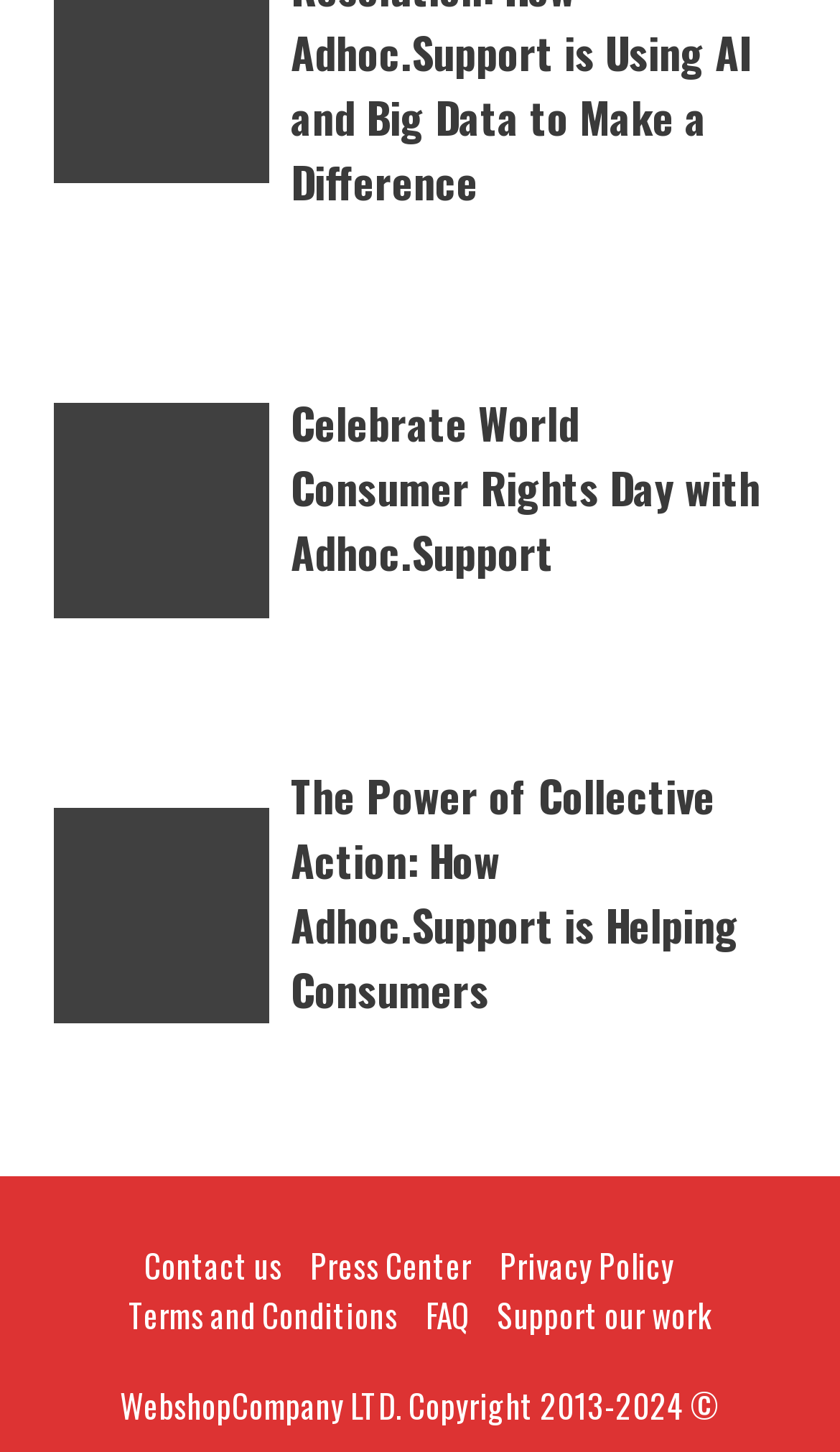Please give a succinct answer to the question in one word or phrase:
What is the theme of the webpage on World Consumer Rights Day?

Celebrate World Consumer Rights Day